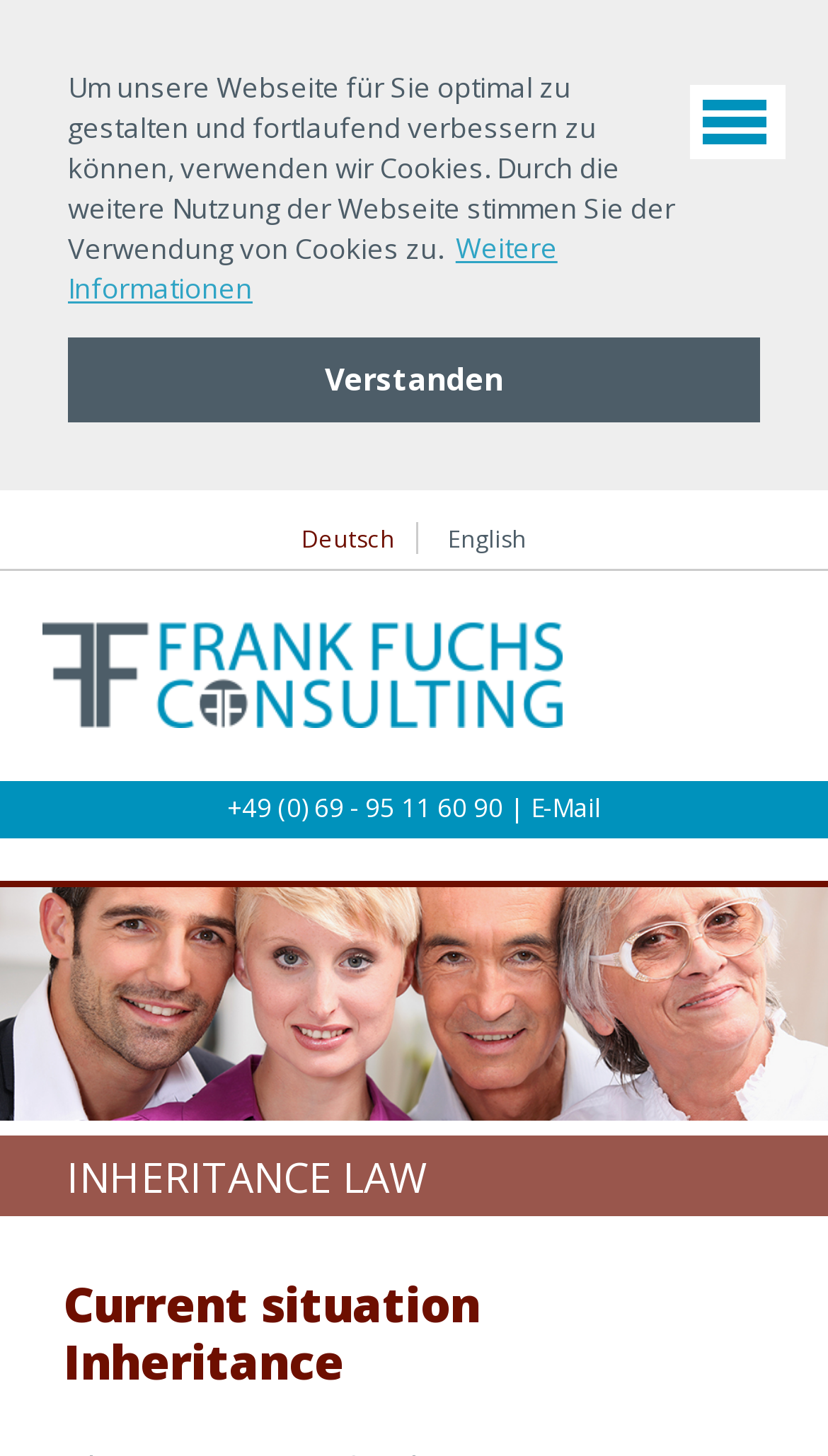Respond to the following query with just one word or a short phrase: 
What language options are available?

Deutsch, English